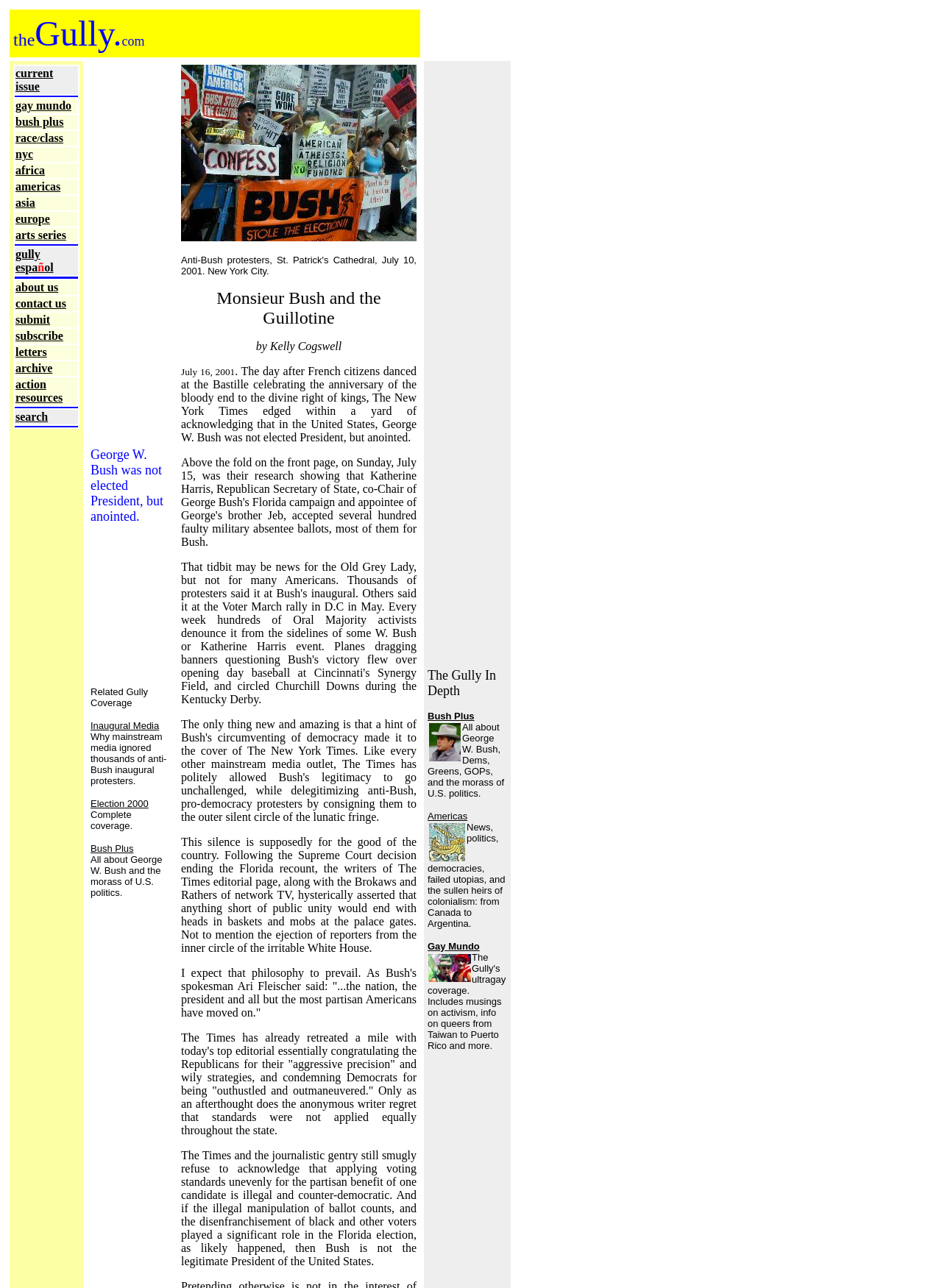Describe the entire webpage, focusing on both content and design.

The webpage appears to be the homepage of an online publication called "The GULLY". At the top, there is a row with two grid cells, one containing the text "theGully.com" and the other is empty. Below this row, there is a table with multiple rows, each containing a grid cell with a link to a different section or article, such as "current issue", "gay mundo", "bush plus", and others. These links are arranged vertically, with each row stacked below the previous one.

To the right of the table, there are three images, one above the other. The first image is located near the top of the page, the second is in the middle, and the third is near the bottom. There are also two more images, one above and one below the table, but they are smaller and appear to be decorative.

The links in the table are organized into categories, with "current issue" and "gay mundo" at the top, followed by links to different geographic regions such as "nyc", "africa", "americas", and "europe". Further down, there are links to "arts series", "gully español", and "about us", among others. The links are all arranged in a vertical column, with each one below the previous one.

At the very bottom of the page, there are a few more links, including "submit", "subscribe", "letters", "archive", and "action resources". The page also has a search function, located near the bottom. Overall, the webpage appears to be a portal to various articles, sections, and resources related to the publication "The GULLY".